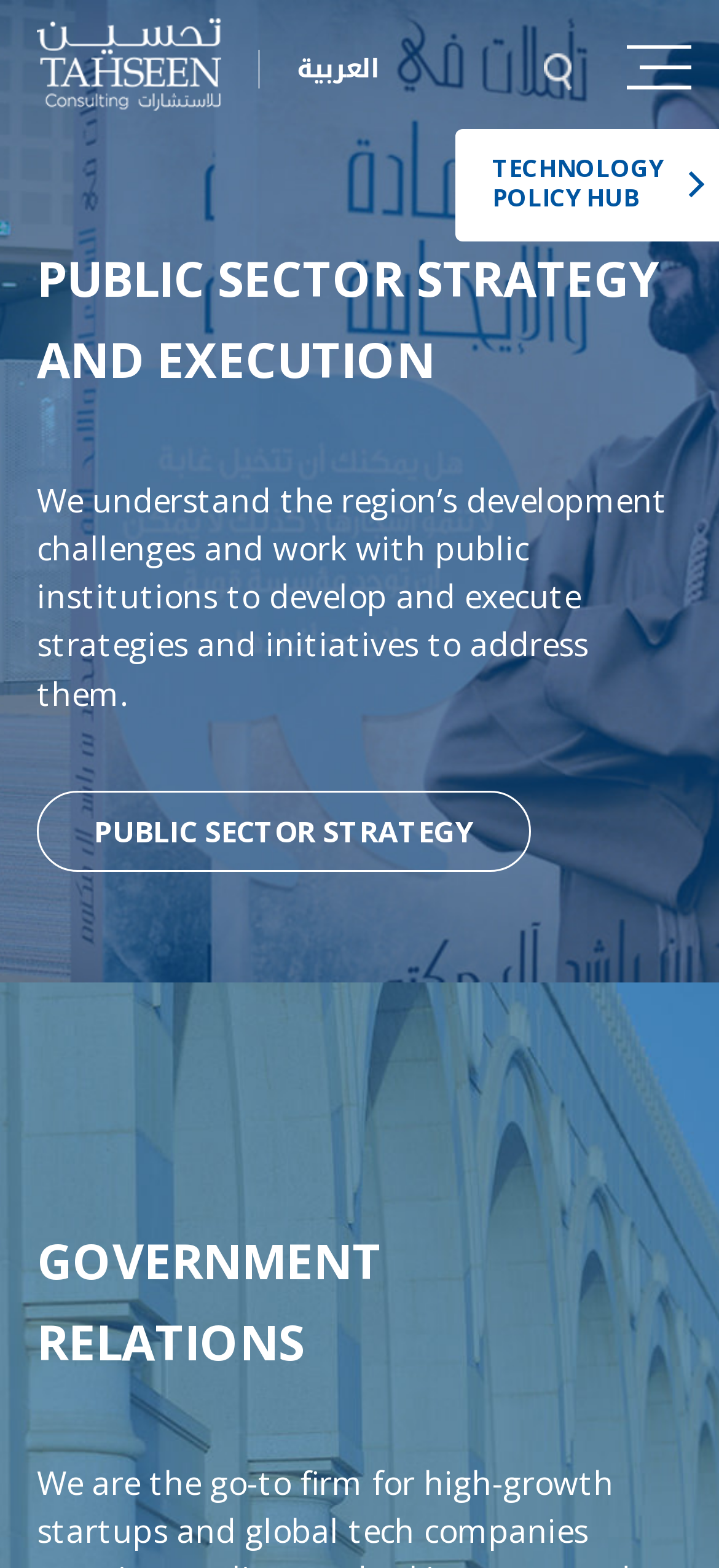Determine the bounding box coordinates (top-left x, top-left y, bottom-right x, bottom-right y) of the UI element described in the following text: alt="Tahseen"

[0.051, 0.012, 0.308, 0.07]